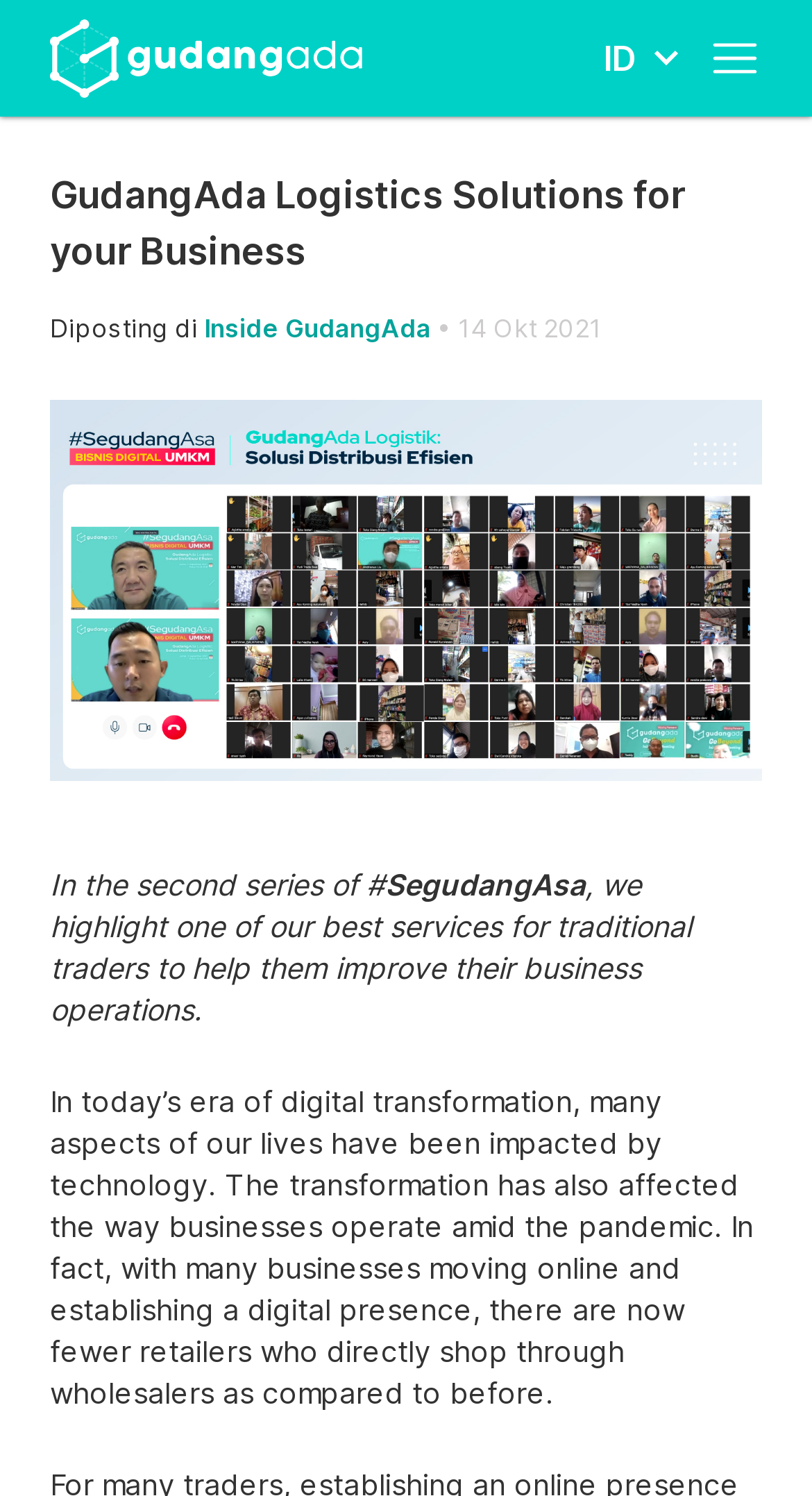Write an extensive caption that covers every aspect of the webpage.

The webpage appears to be the homepage of GudangAda, an Indonesian B2B eCommerce platform. At the top left, there is a "Home" link accompanied by a small image. To the right of this, there is a button labeled "ID" with a small flag icon. Further to the right, there is another button with a small image.

Below these top navigation elements, there is a prominent heading that reads "GudangAda Logistics Solutions for your Business". Underneath this heading, there is a section with a "Diposting di" label, followed by a link to "Inside GudangAda" and a date "14 Okt 2021". This section is separated from the rest of the content by a horizontal line.

The main content area features a large image that spans almost the entire width of the page, with a caption that starts with "In the second series of #SegudangAsa". The caption is divided into three paragraphs, with the first two paragraphs describing the service offered by GudangAda, and the third paragraph discussing the impact of digital transformation on businesses.

Overall, the webpage has a clean and organized layout, with clear headings and concise text. There are several images and buttons scattered throughout the page, but they do not overwhelm the content.